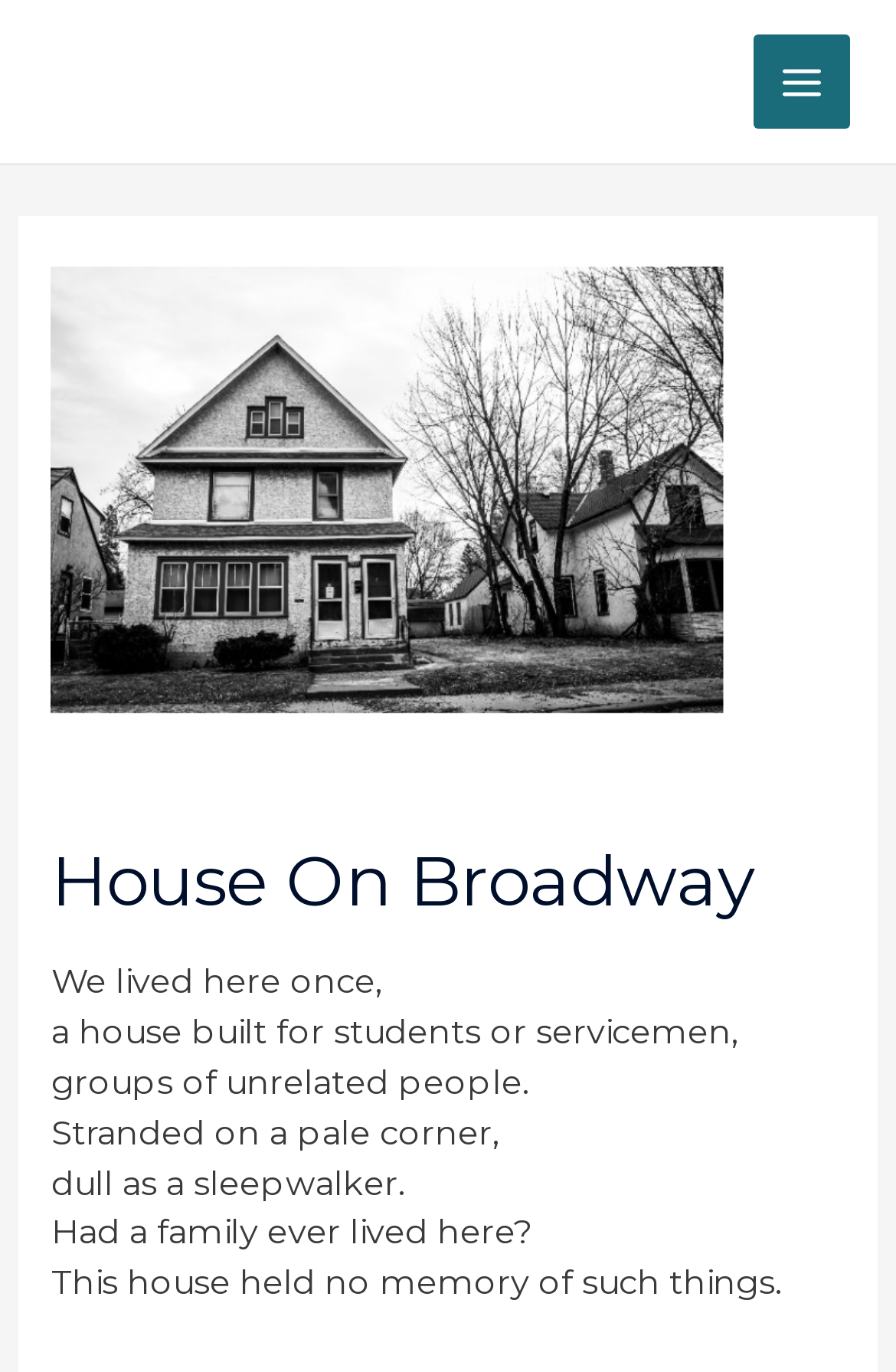Is the house described as being in a busy area?
Based on the screenshot, provide your answer in one word or phrase.

No